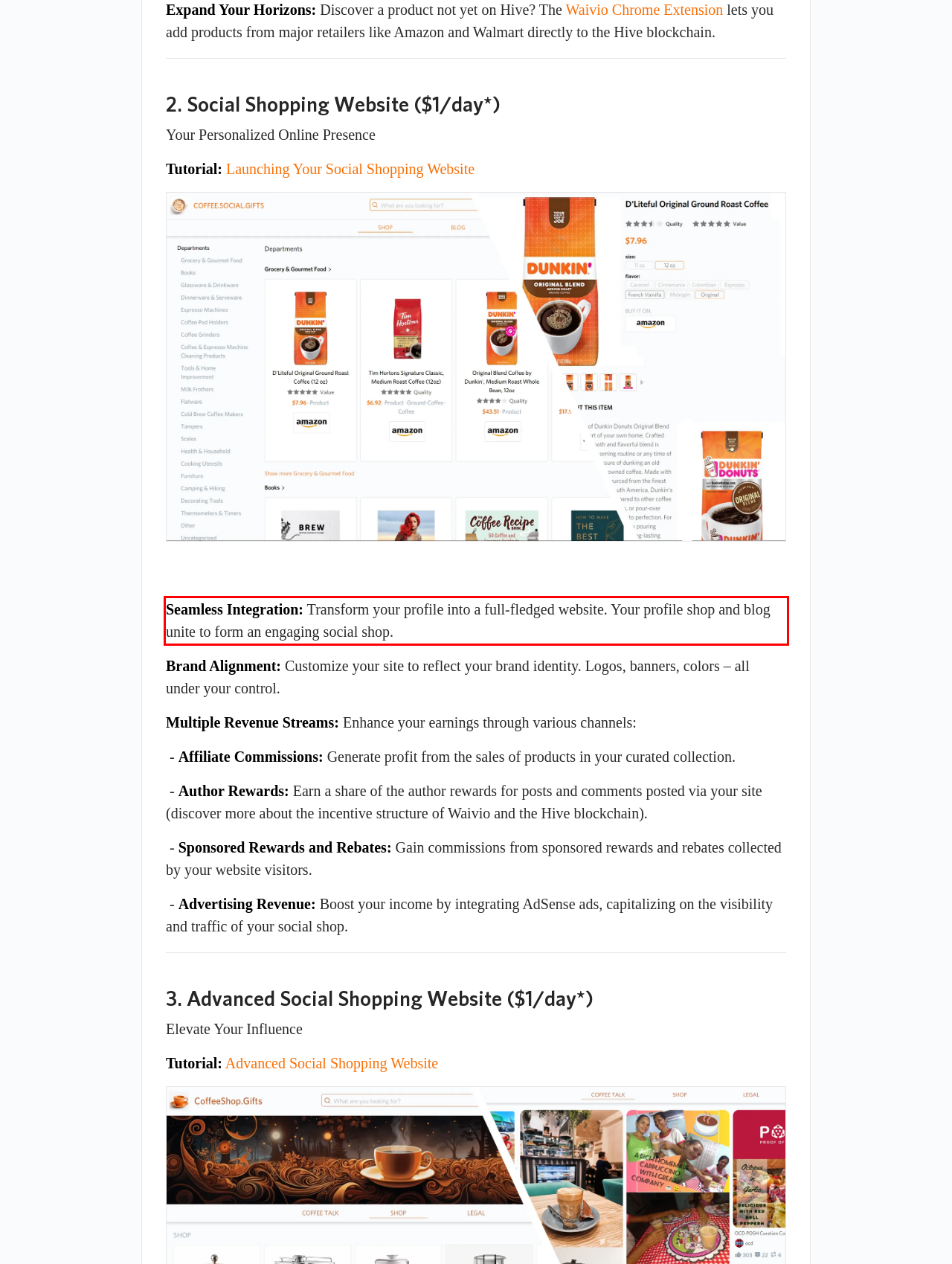You have a screenshot with a red rectangle around a UI element. Recognize and extract the text within this red bounding box using OCR.

Seamless Integration: Transform your profile into a full-fledged website. Your profile shop and blog unite to form an engaging social shop.